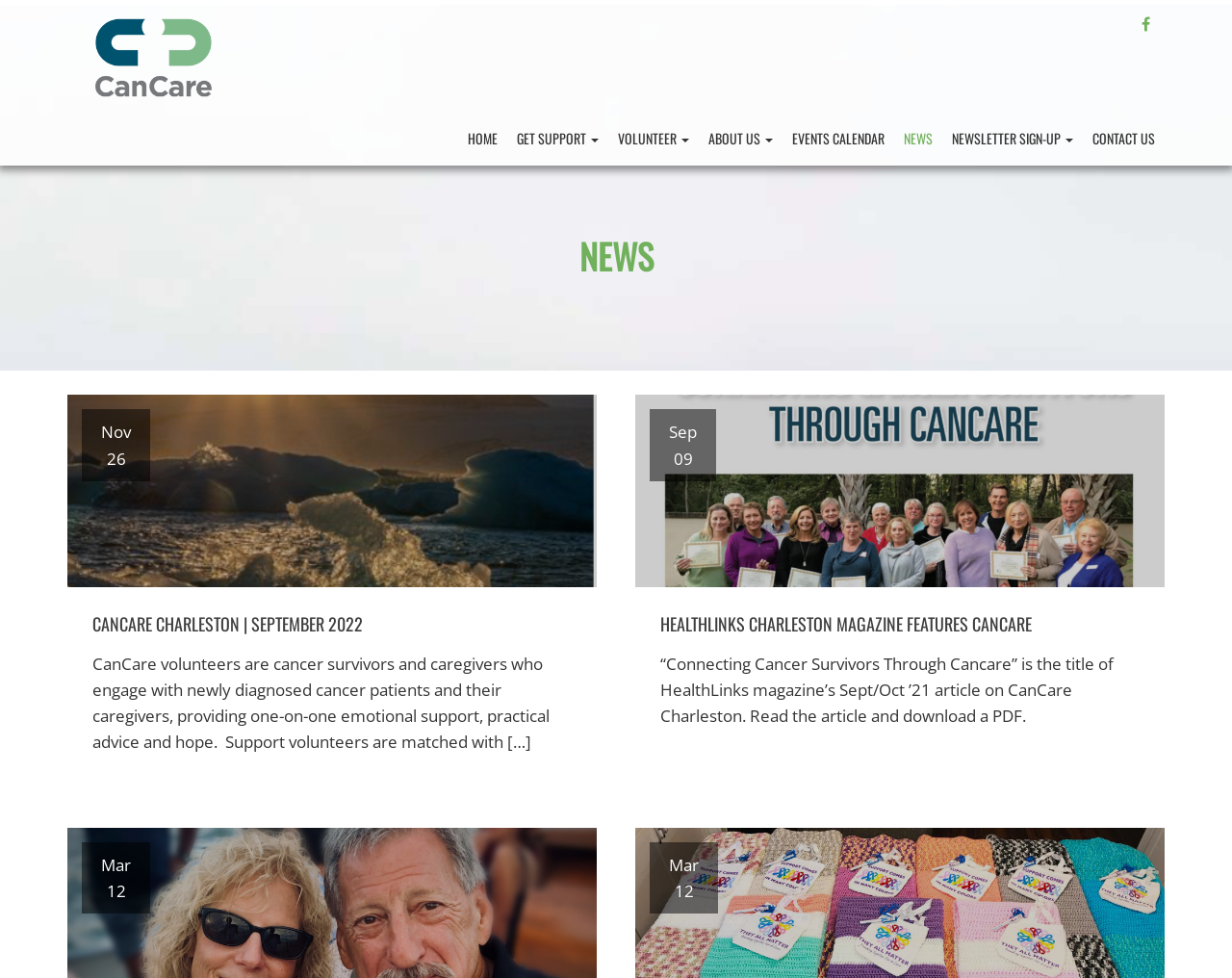Illustrate the webpage thoroughly, mentioning all important details.

The webpage is titled "News | CanCare Charleston" and features a prominent logo of "CanCare" at the top left corner, accompanied by a link to the organization's name. At the top right corner, there is a Facebook link icon. 

Below the logo, a navigation menu spans across the top of the page, containing links to "HOME", "GET SUPPORT", "VOLUNTEER", "ABOUT US", "EVENTS CALENDAR", "NEWS", "NEWSLETTER SIGN-UP", and "CONTACT US". 

The main content of the page is divided into sections, with a large heading "NEWS" at the top. Below this heading, there are several news articles, each with a title, date, and a brief summary. The articles are arranged in a vertical column, with the most recent one at the top. The titles of the articles include "CANCARE CHARLESTON | SEPTEMBER 2022" and "HEALTHLINKS CHARLESTON MAGAZINE FEATURES CANCARE". The summaries provide information about CanCare's services, such as providing emotional support to cancer patients and caregivers, and a feature article in HealthLinks magazine.